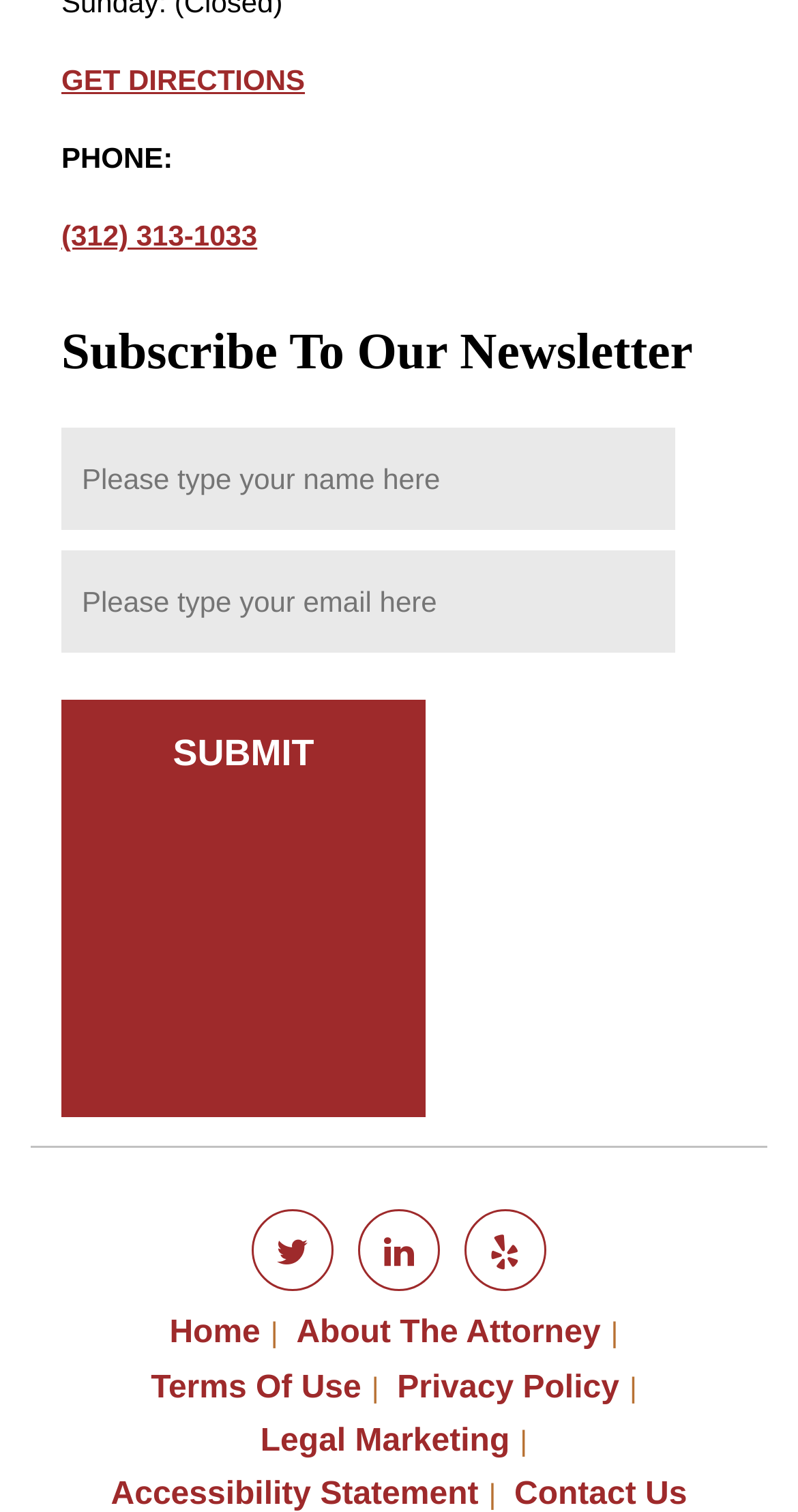Based on the image, give a detailed response to the question: What is the last link in the footer section?

The footer section contains several links, and the last one is 'Contact Us', which is located at the bottom right of the page.